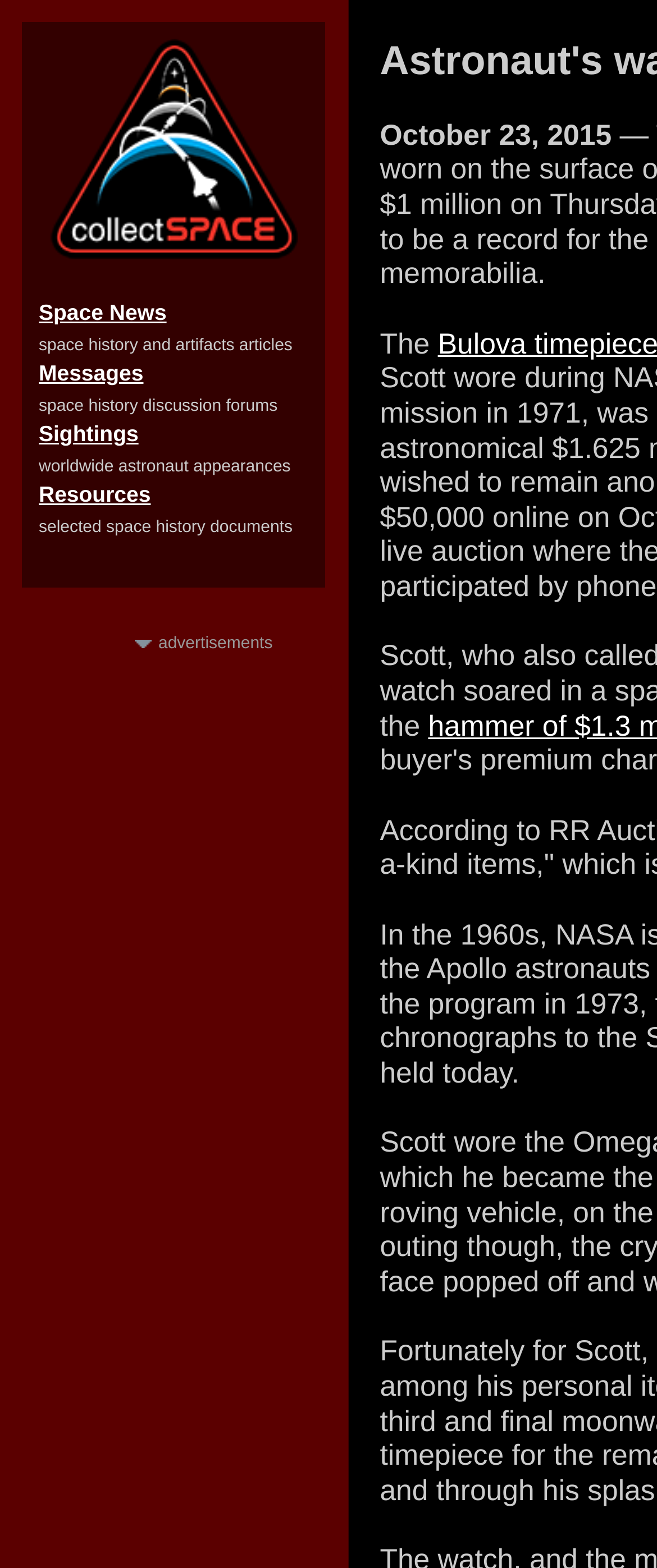Answer the question below with a single word or a brief phrase: 
What is the main content of the webpage about?

Astronaut's watch